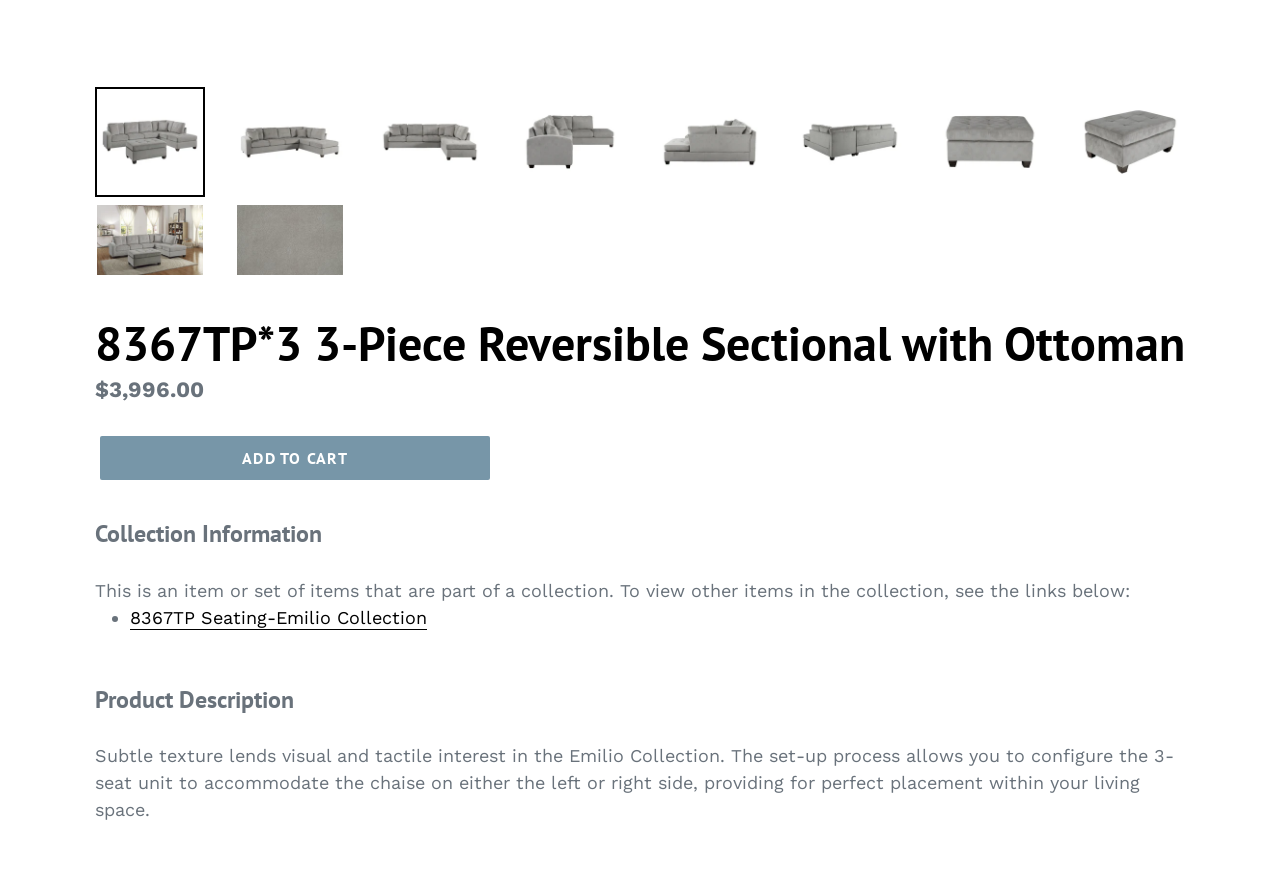Determine the bounding box coordinates for the UI element with the following description: "Add to cart". The coordinates should be four float numbers between 0 and 1, represented as [left, top, right, bottom].

[0.078, 0.5, 0.383, 0.551]